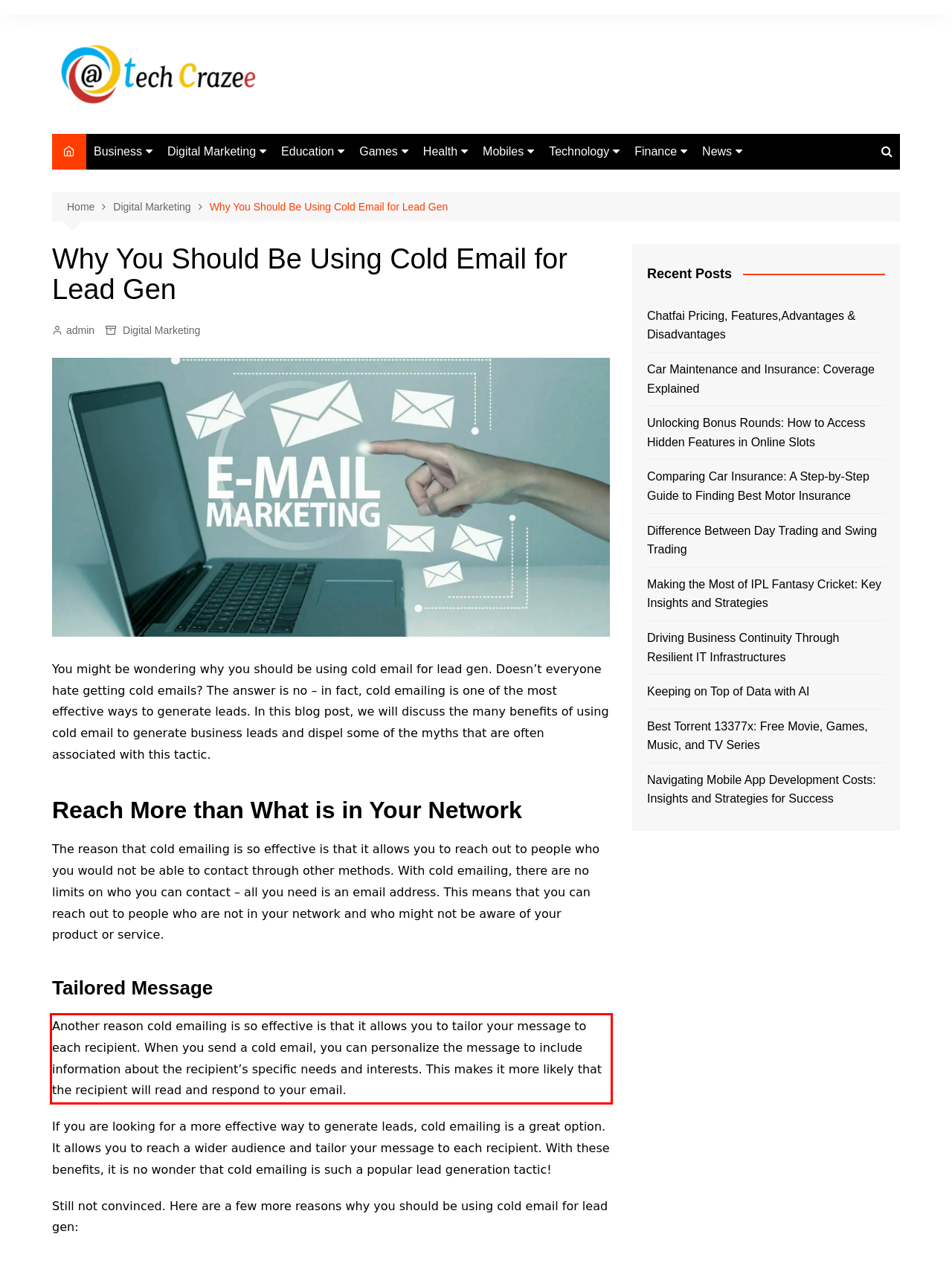Please extract the text content within the red bounding box on the webpage screenshot using OCR.

Another reason cold emailing is so effective is that it allows you to tailor your message to each recipient. When you send a cold email, you can personalize the message to include information about the recipient’s specific needs and interests. This makes it more likely that the recipient will read and respond to your email.